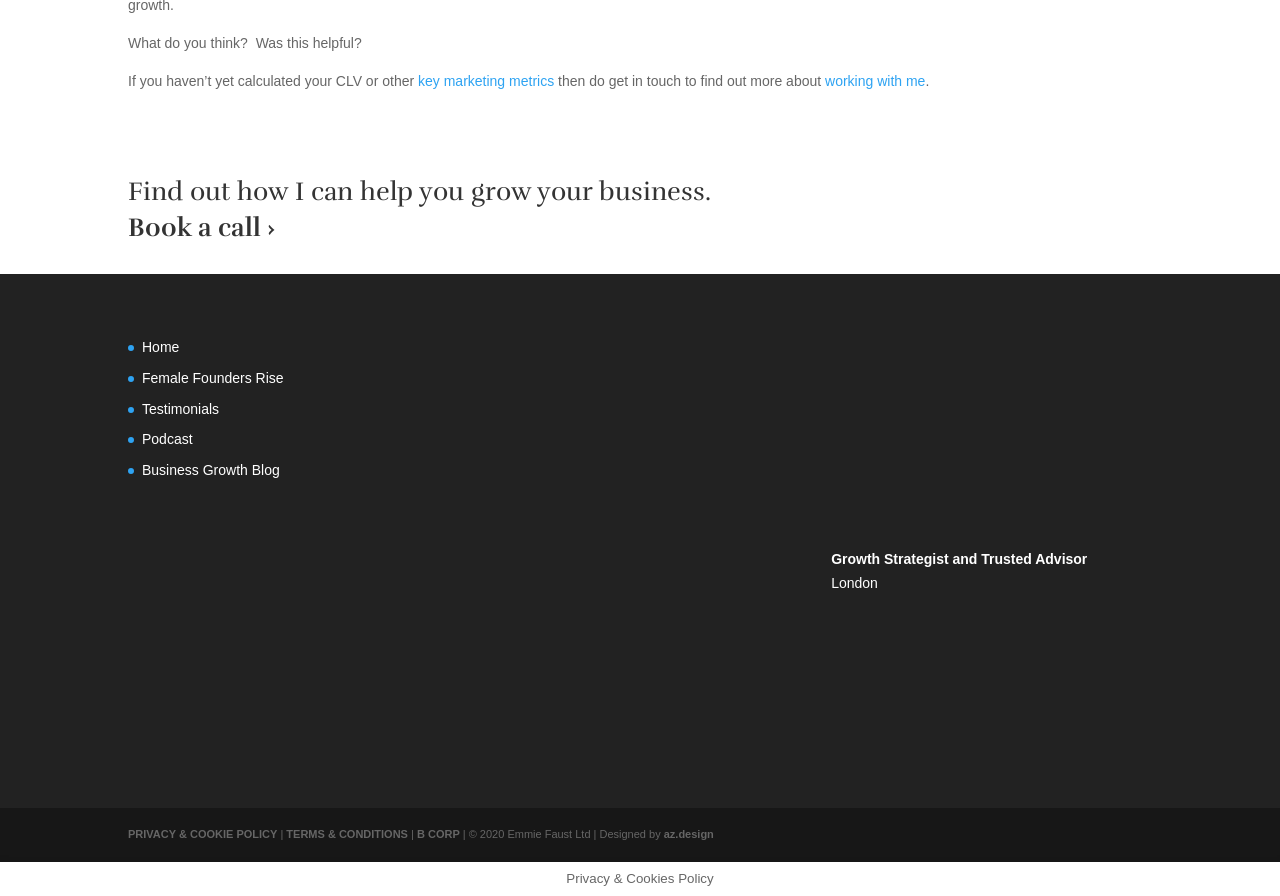Refer to the screenshot and give an in-depth answer to this question: What is the purpose of the webpage?

The heading element with the text 'Find out how I can help you grow your business.' at coordinates [0.1, 0.199, 0.9, 0.24] suggests that the purpose of the webpage is to help businesses grow.